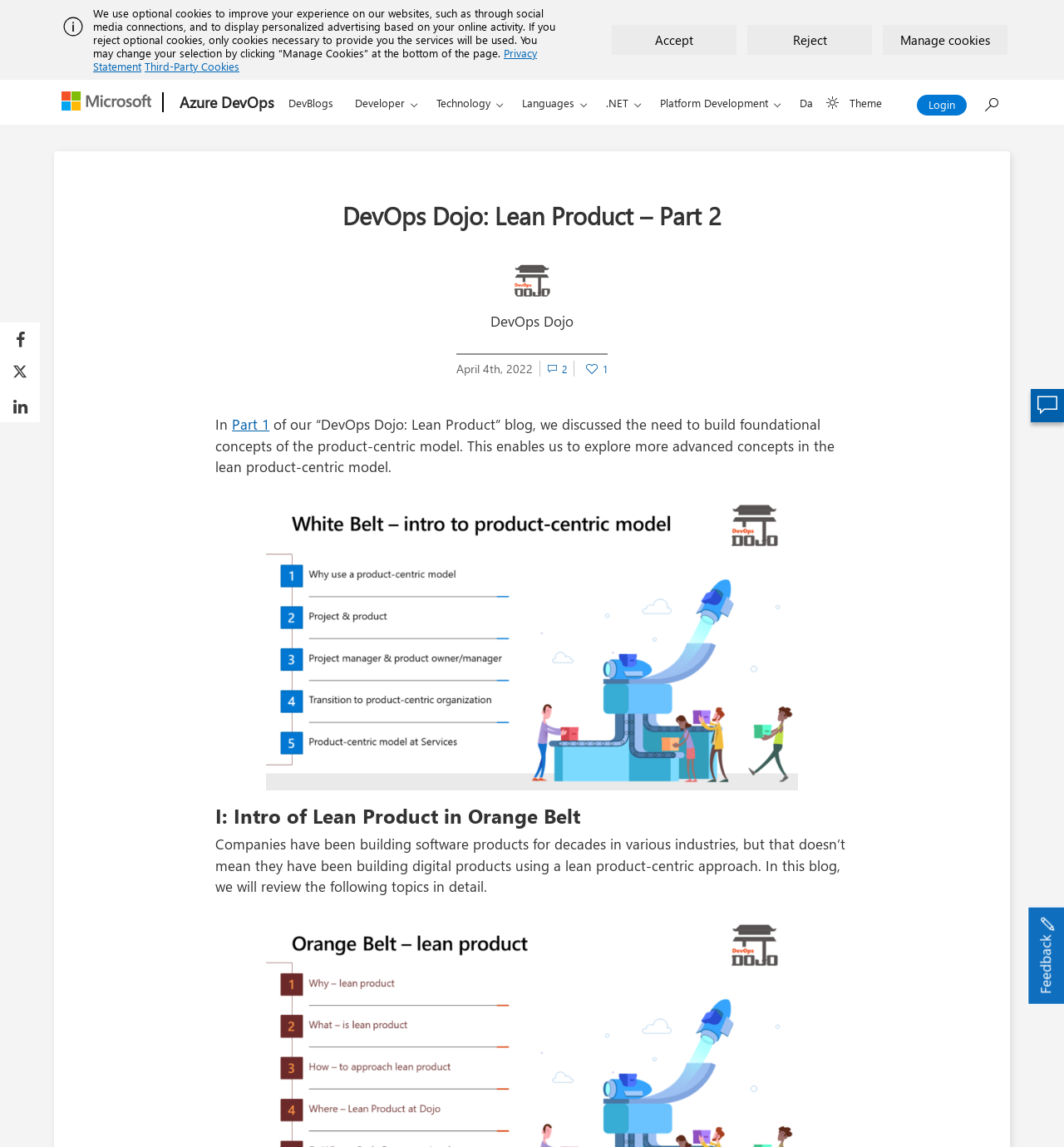What is the date of the blog post?
Look at the image and provide a short answer using one word or a phrase.

April 4th, 2022